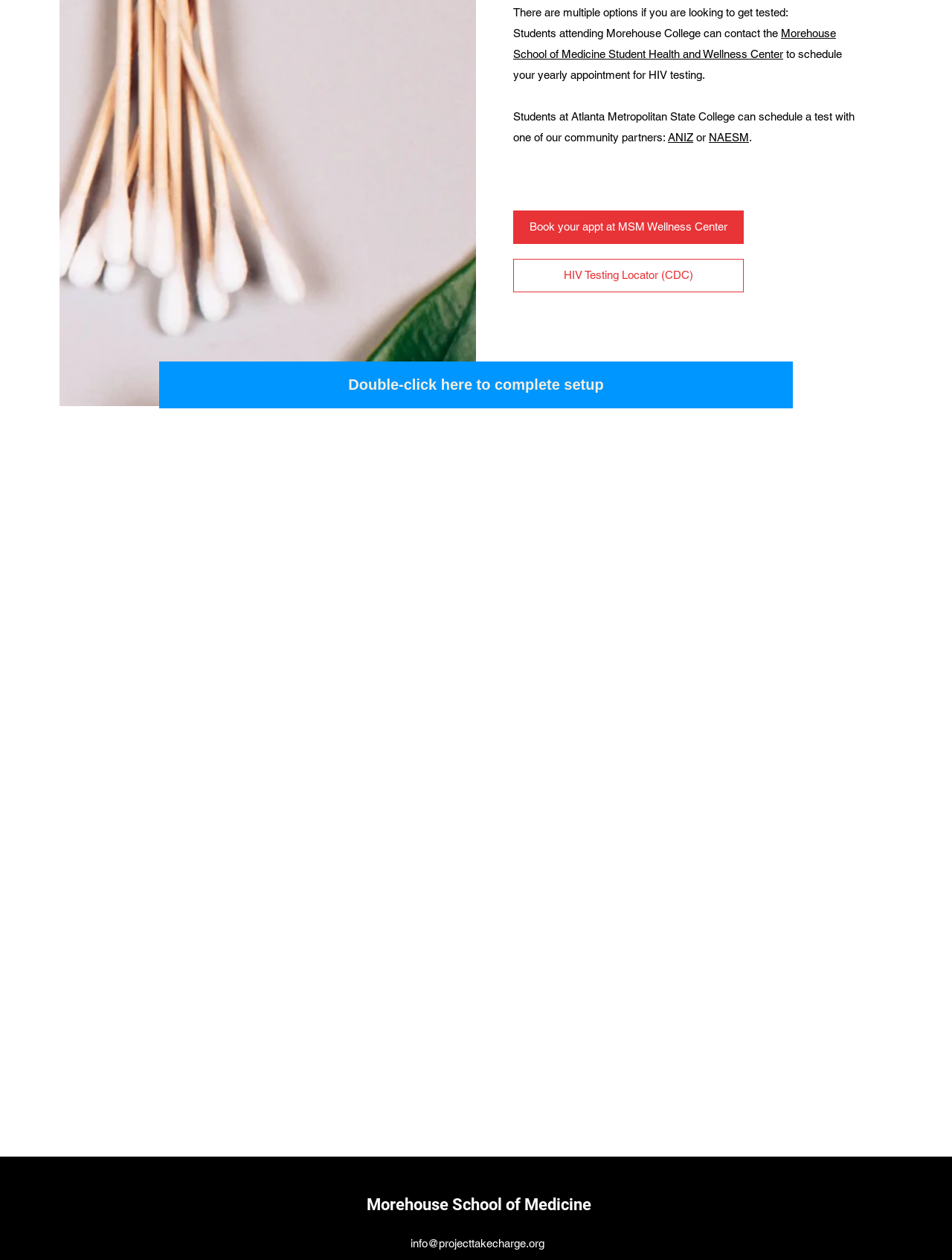Given the element description Morehouse School of Medicine, identify the bounding box coordinates for the UI element on the webpage screenshot. The format should be (top-left x, top-left y, bottom-right x, bottom-right y), with values between 0 and 1.

[0.385, 0.949, 0.621, 0.963]